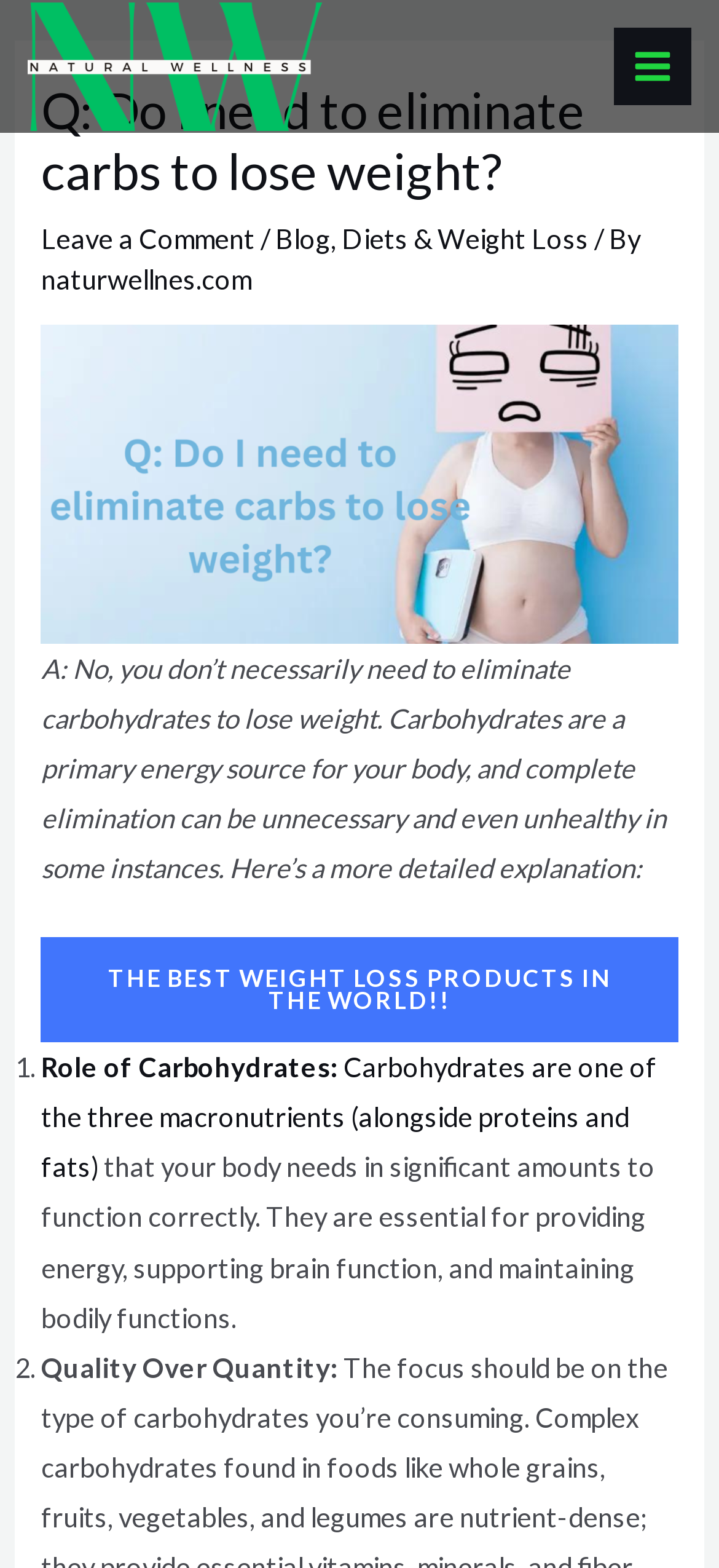Use a single word or phrase to answer the question: What is the purpose of carbohydrates?

Providing energy, supporting brain function, and maintaining bodily functions